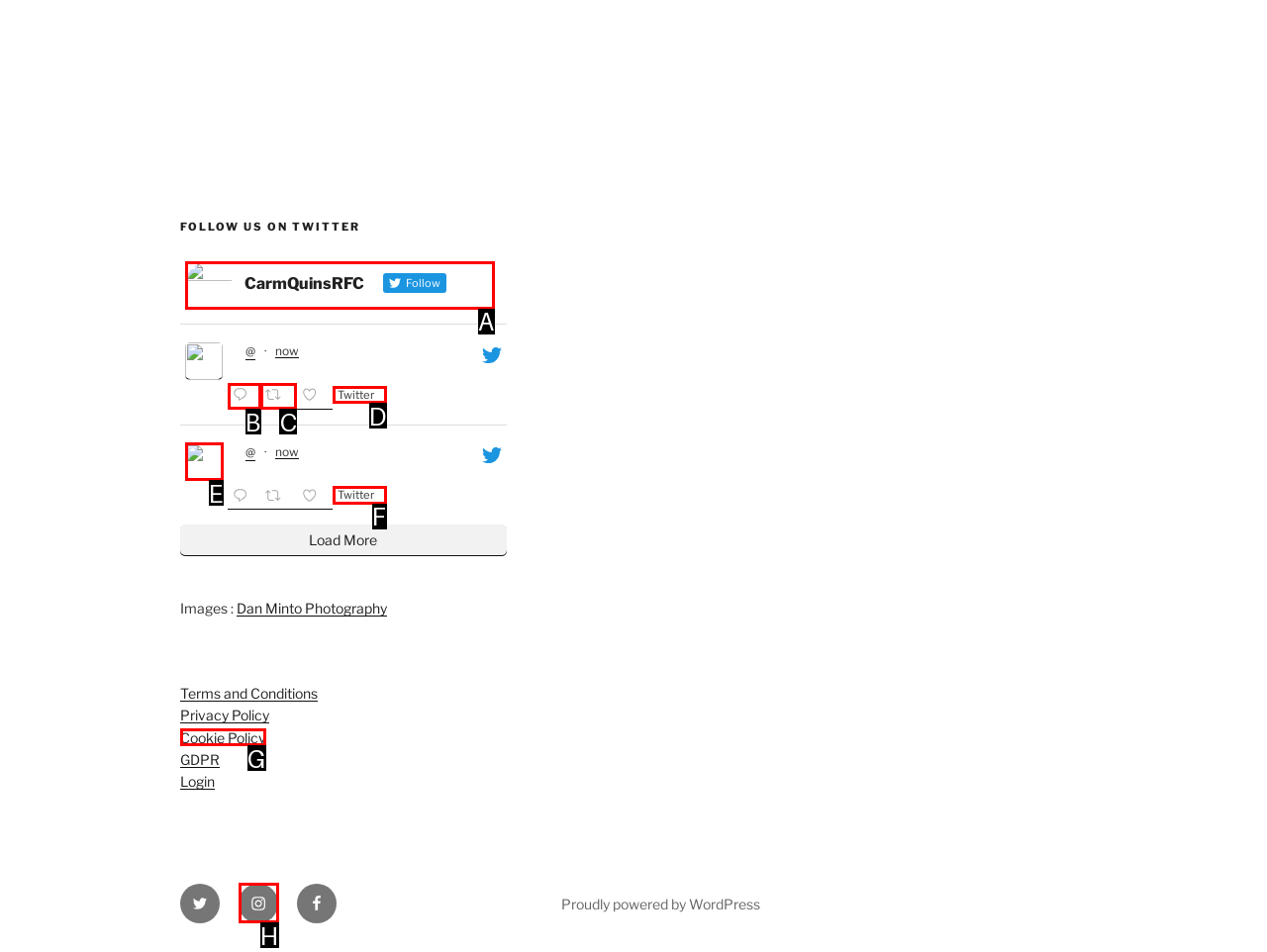Match the following description to a UI element: Twitter
Provide the letter of the matching option directly.

D